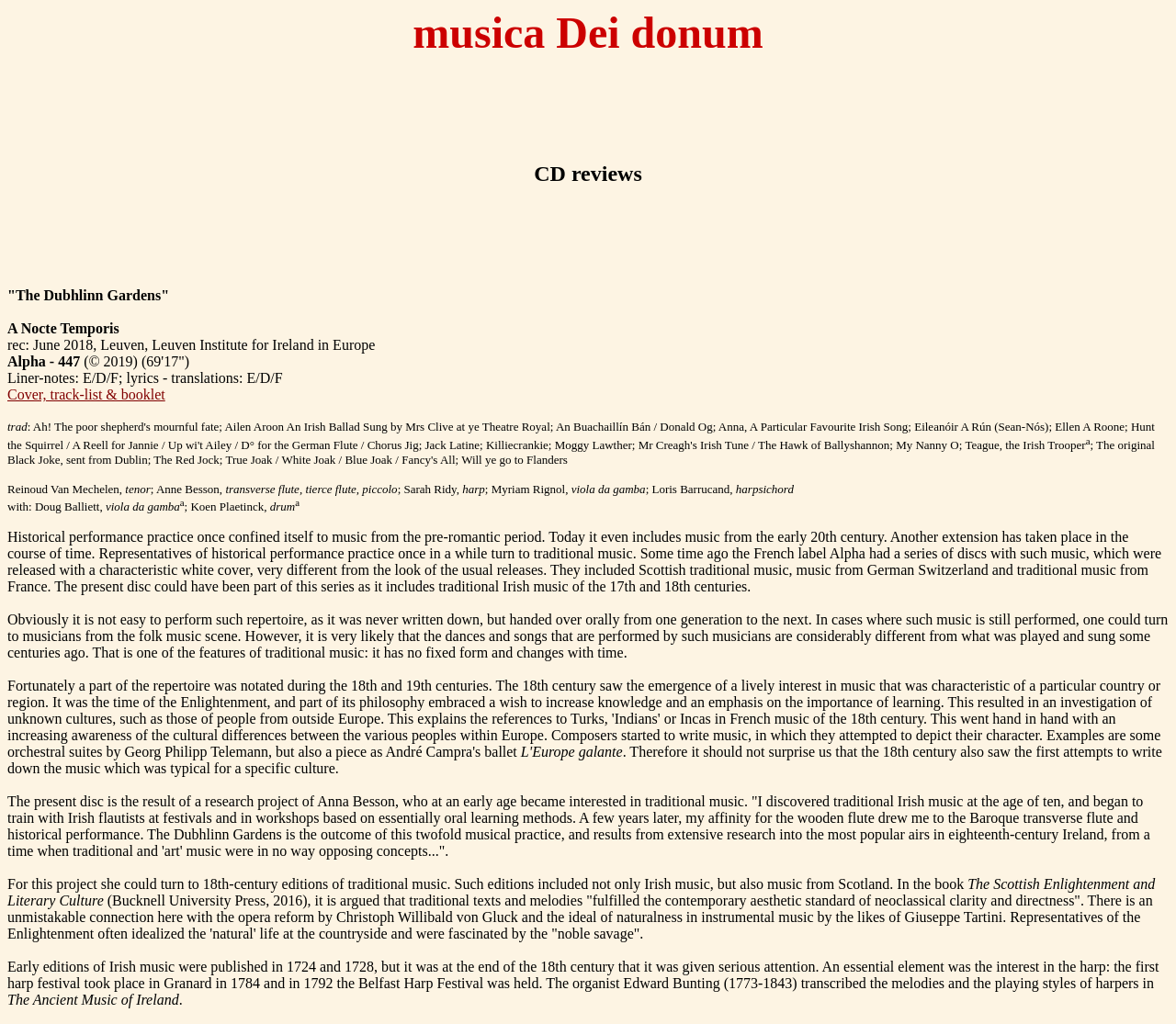Locate the bounding box coordinates of the UI element described by: "Another website created with Breadcrumbs.". The bounding box coordinates should consist of four float numbers between 0 and 1, i.e., [left, top, right, bottom].

None